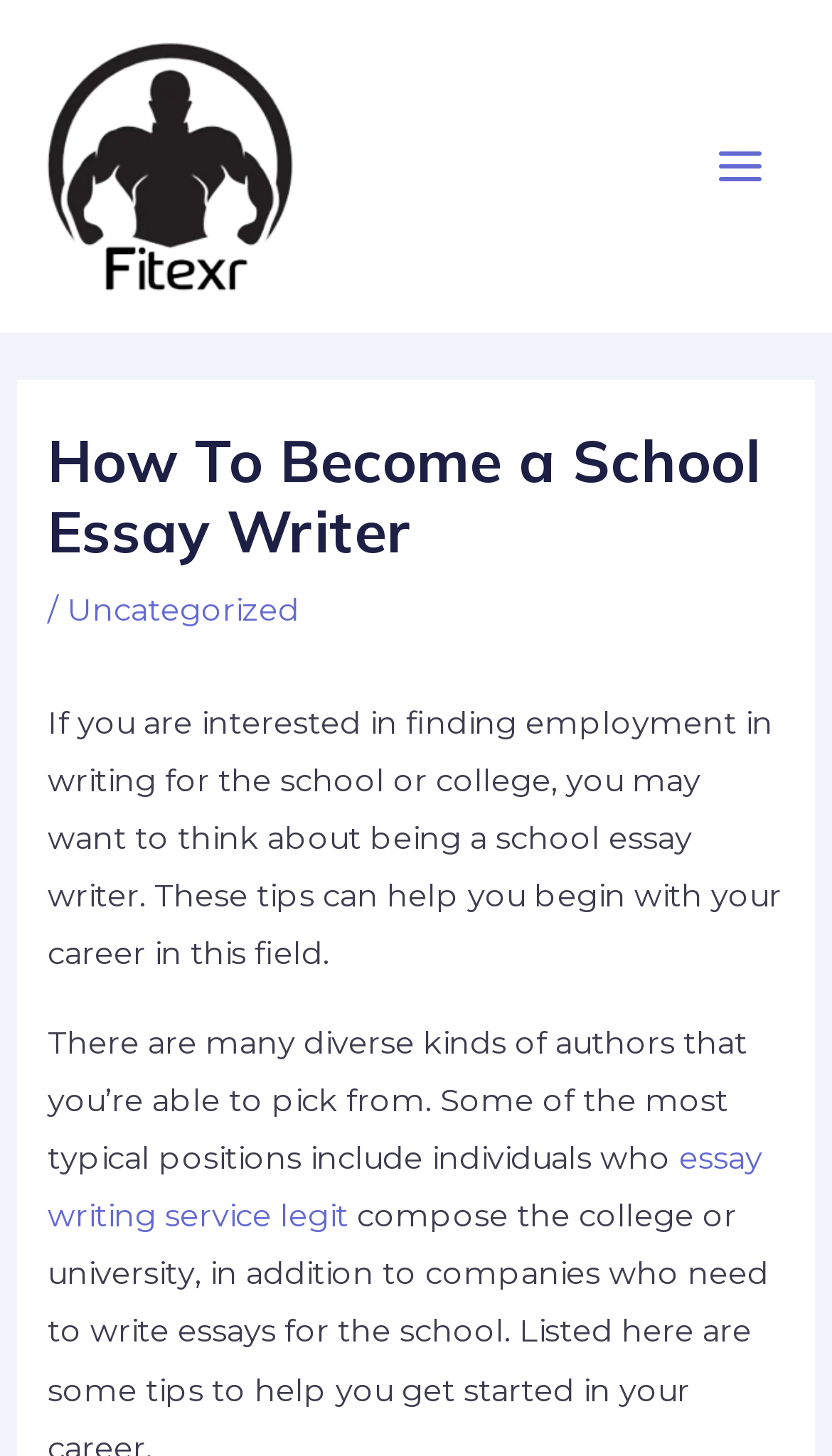Could you please study the image and provide a detailed answer to the question:
What is the purpose of the webpage?

The webpage aims to provide tips and guidance to individuals who are interested in becoming a school essay writer, as stated in the introductory text 'These tips can help you begin with your career in this field'.